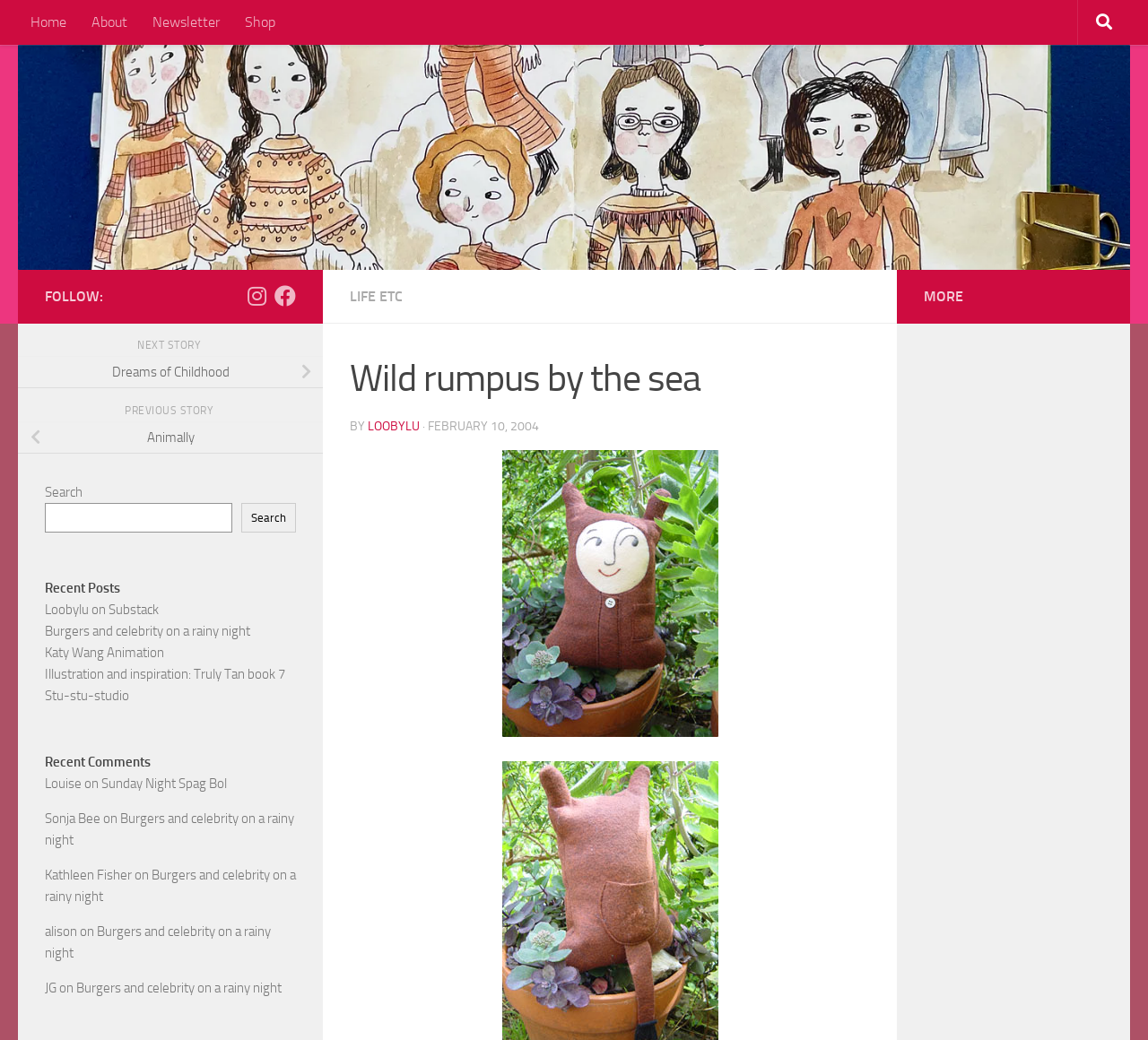Please determine the bounding box coordinates of the element to click in order to execute the following instruction: "Click on the 'Home' link". The coordinates should be four float numbers between 0 and 1, specified as [left, top, right, bottom].

[0.016, 0.0, 0.069, 0.043]